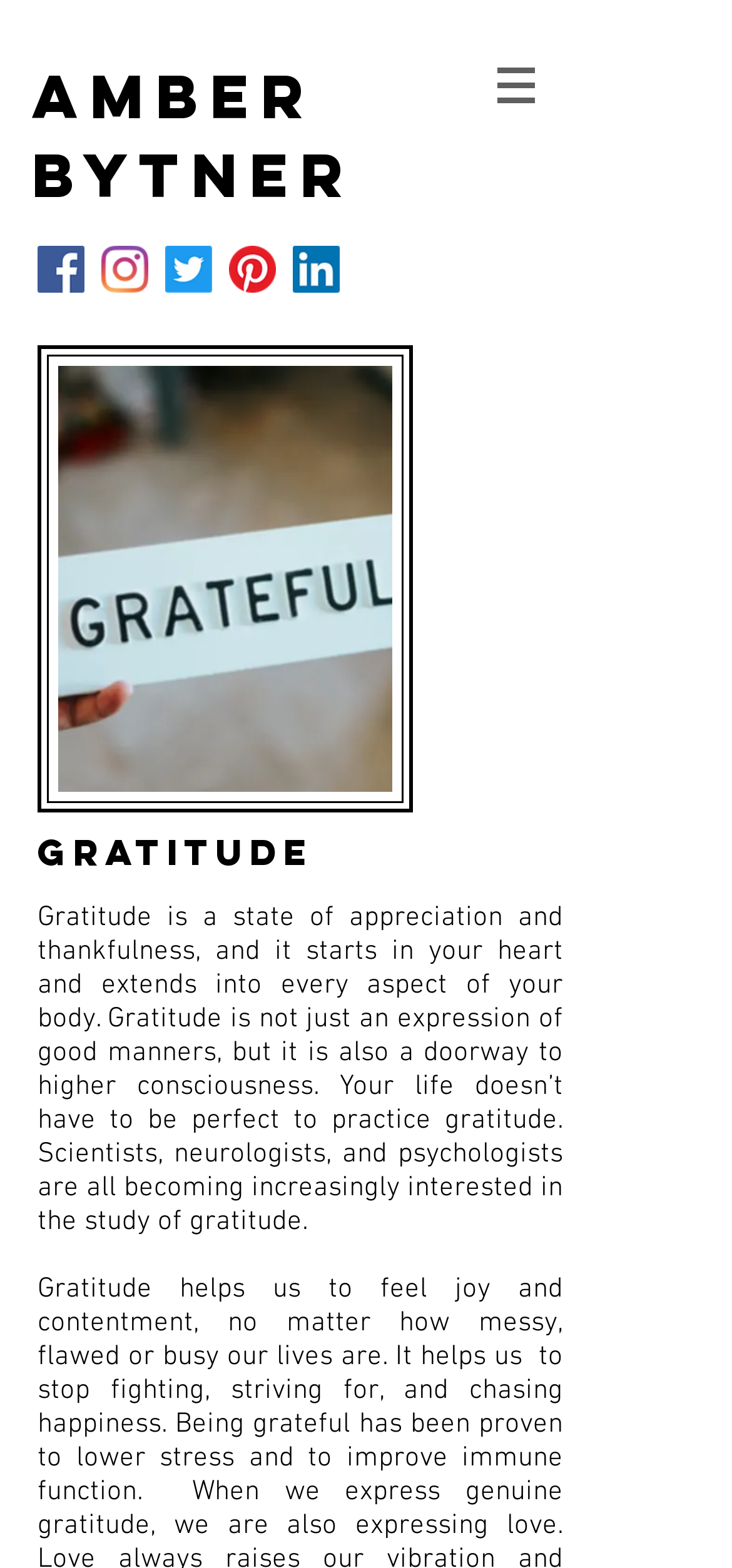Use a single word or phrase to answer the question: Is there an image of a person on the page?

Yes